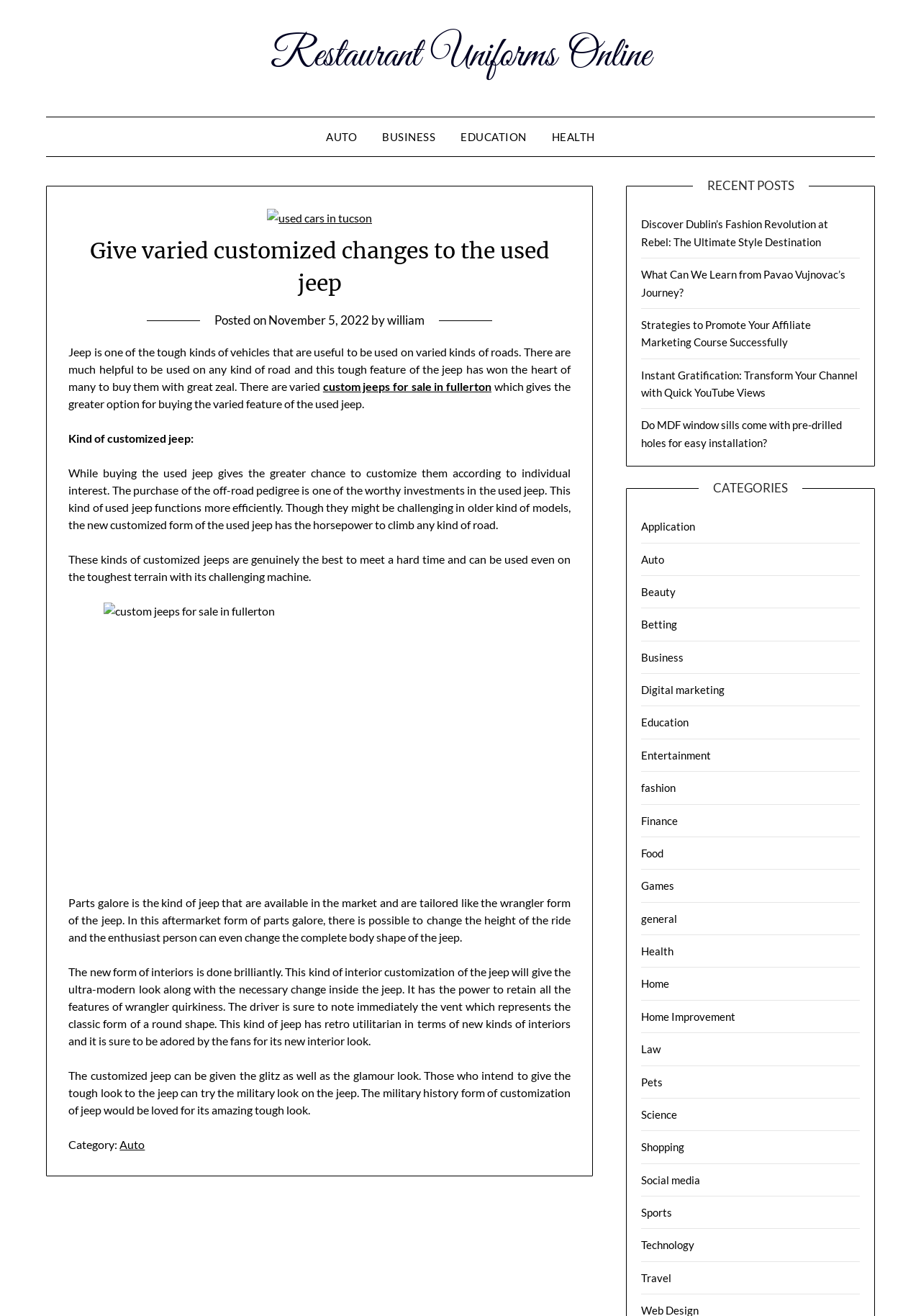Find and extract the text of the primary heading on the webpage.

Give varied customized changes to the used jeep